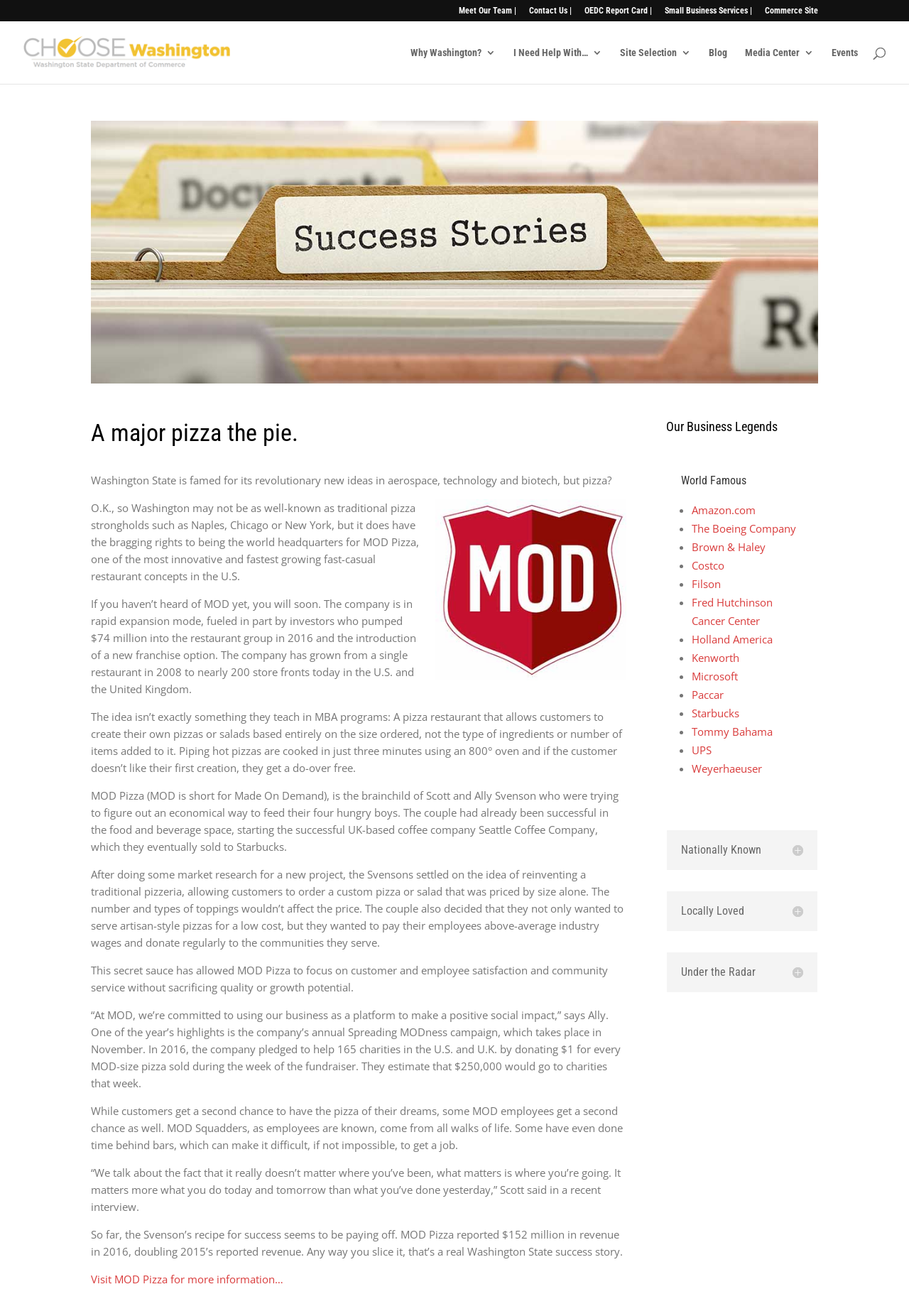Pinpoint the bounding box coordinates of the element to be clicked to execute the instruction: "Click Meet Our Team".

[0.505, 0.005, 0.568, 0.016]